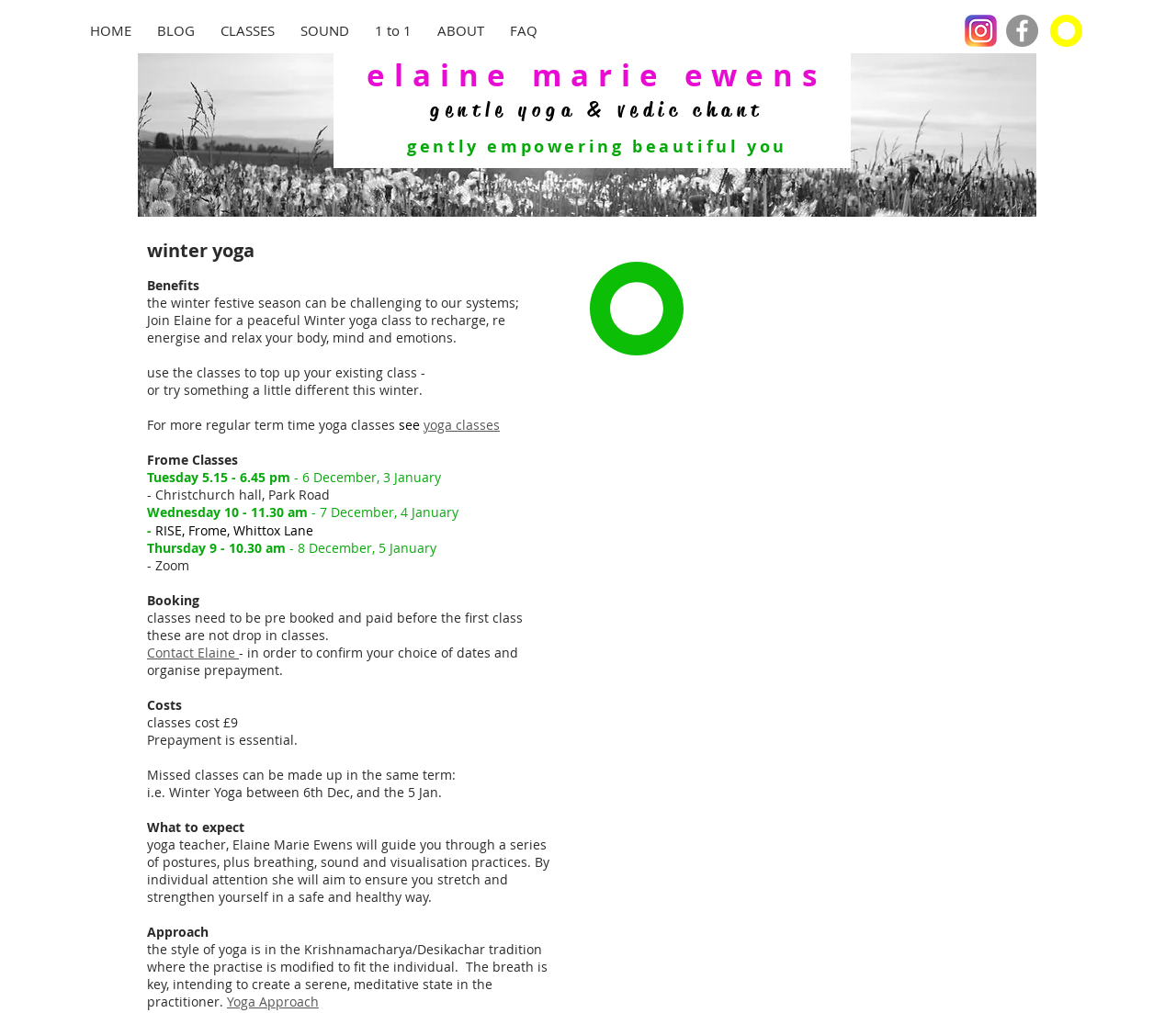Locate the headline of the webpage and generate its content.

gentle yoga & vedic chant